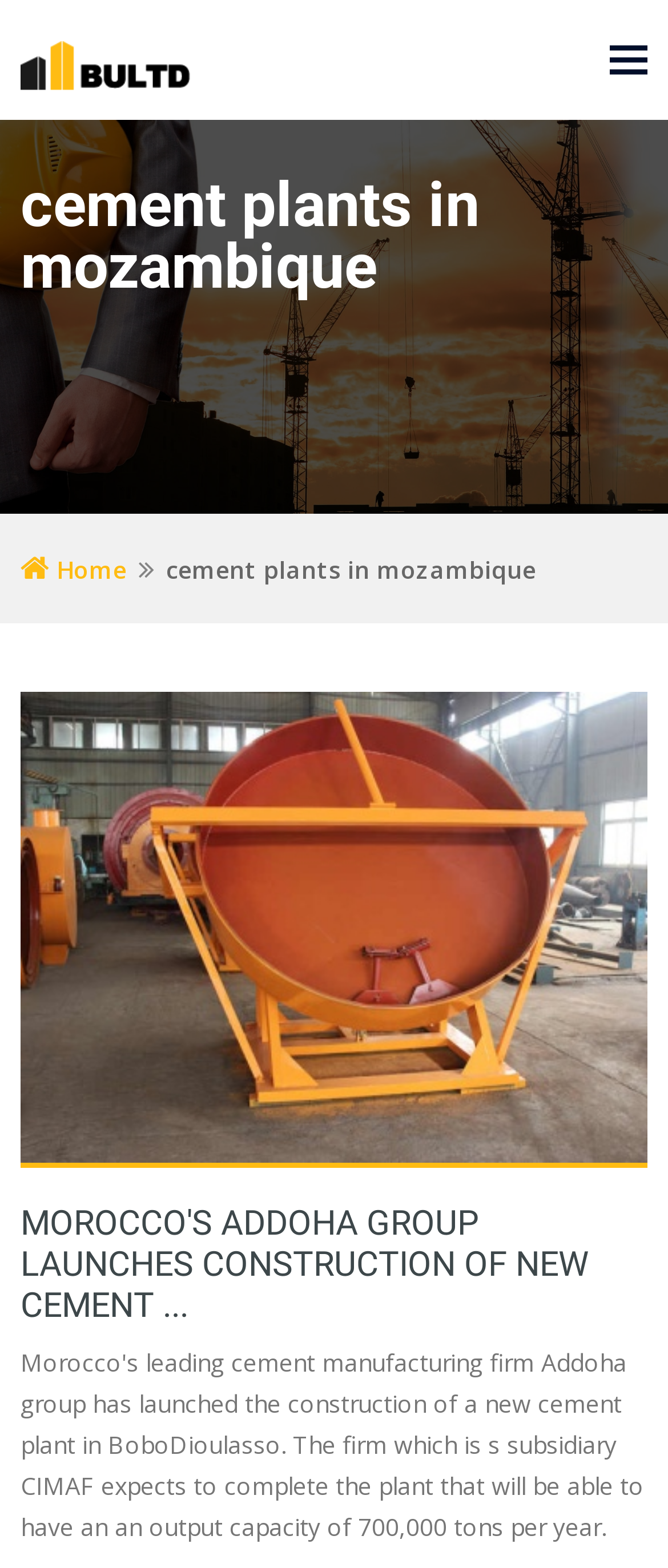Bounding box coordinates are specified in the format (top-left x, top-left y, bottom-right x, bottom-right y). All values are floating point numbers bounded between 0 and 1. Please provide the bounding box coordinate of the region this sentence describes: Home

[0.031, 0.353, 0.19, 0.373]